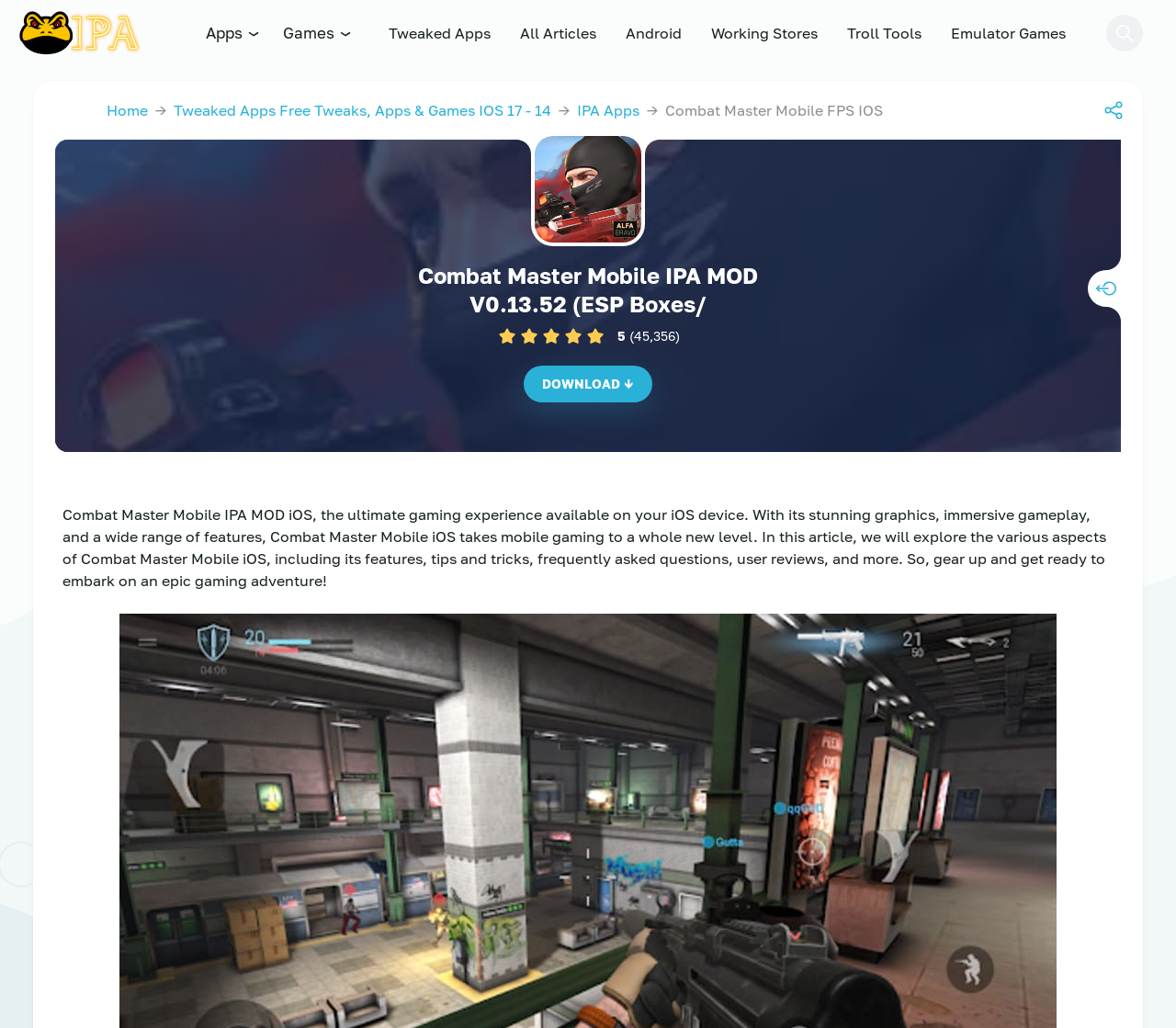Find the bounding box coordinates of the element to click in order to complete this instruction: "View IPA Apps". The bounding box coordinates must be four float numbers between 0 and 1, denoted as [left, top, right, bottom].

[0.491, 0.098, 0.544, 0.116]